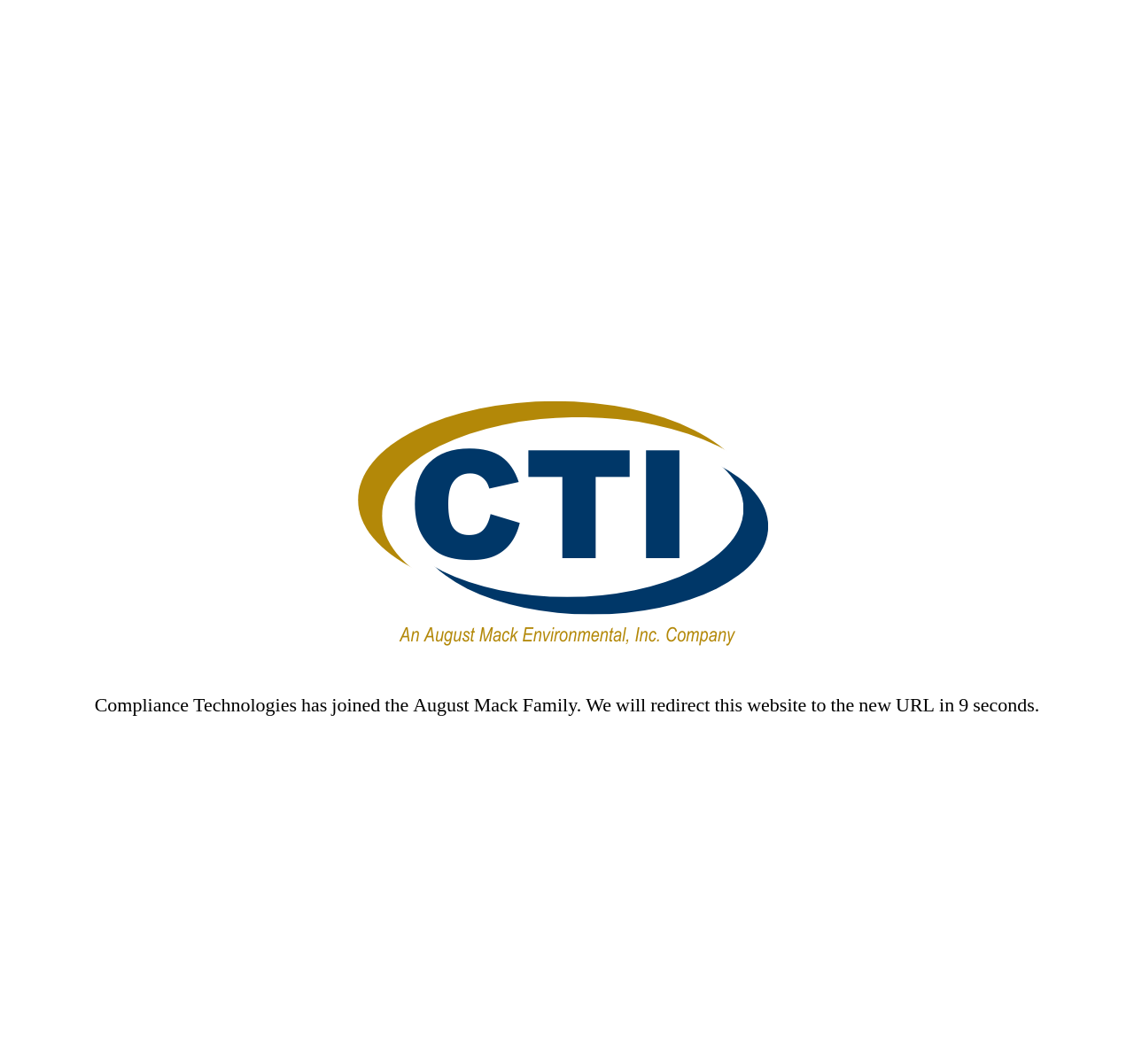What is the type of consultants mentioned on the webpage?
Please provide a detailed and thorough answer to the question.

The type of consultants is mentioned in the static text 'Environmental, Health & Safety Consultants' at the top of the webpage, which is a description of the company Compliance Technologies.